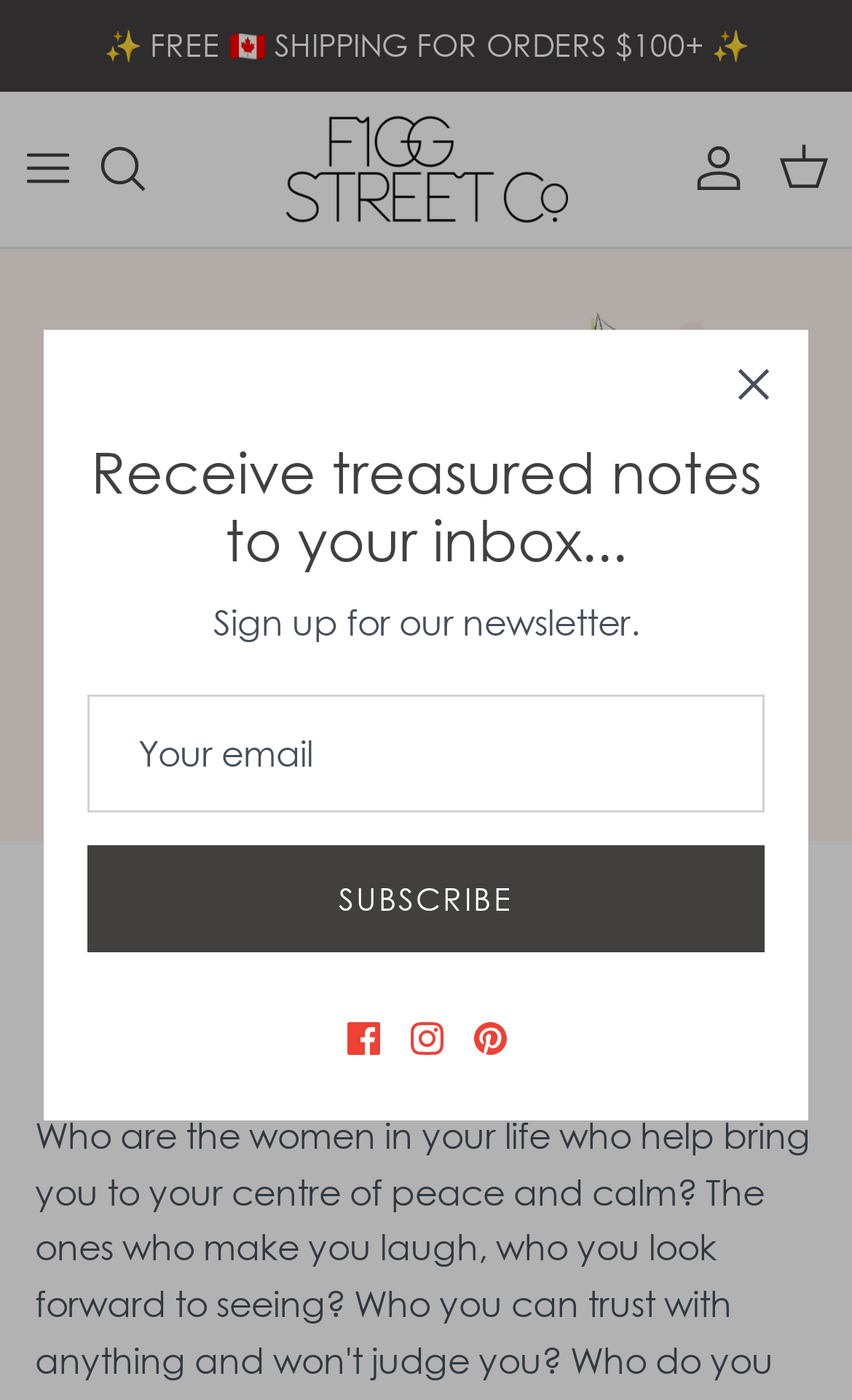Can you find the bounding box coordinates for the element to click on to achieve the instruction: "Visit Figg Street Co."?

[0.333, 0.081, 0.667, 0.16]